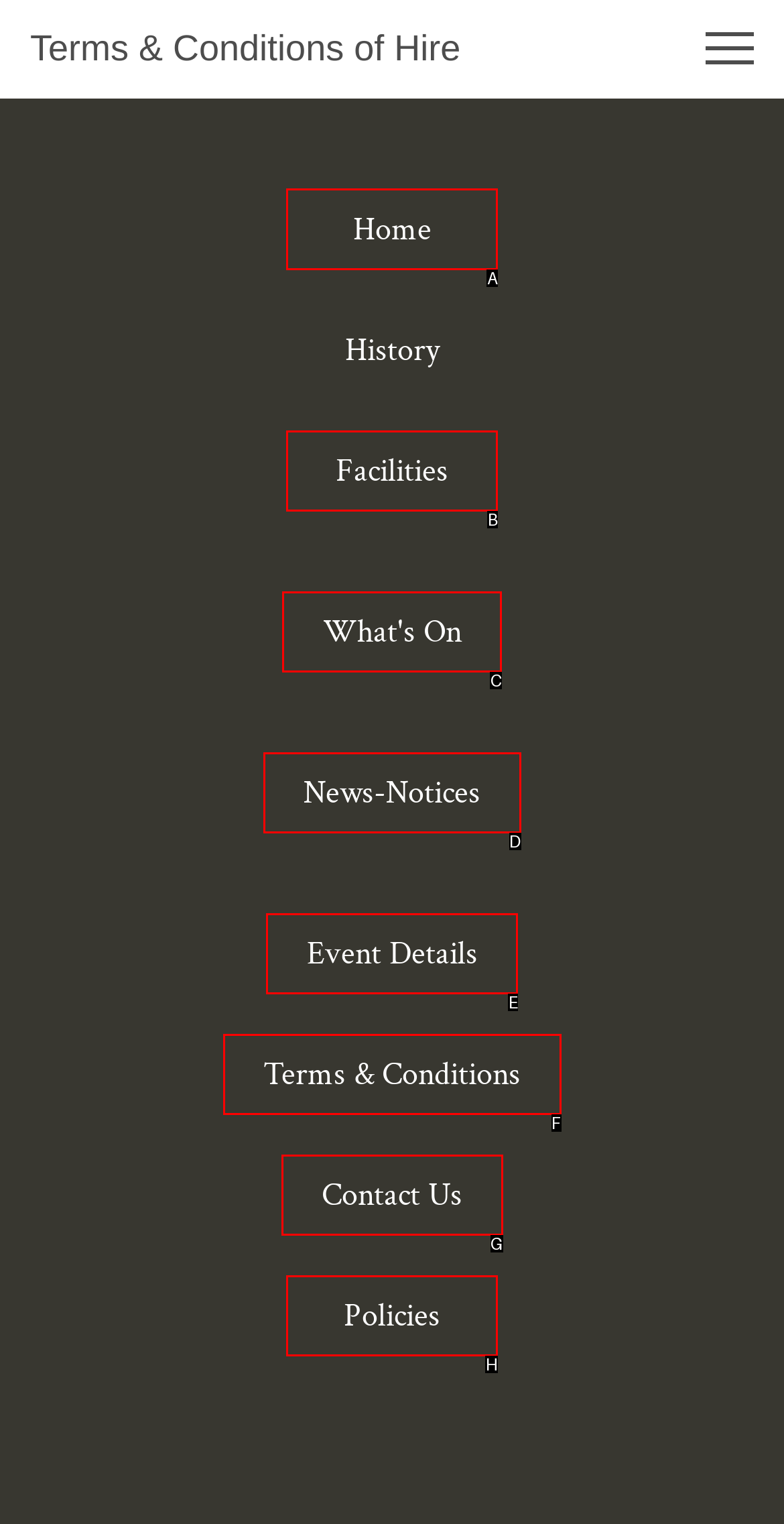Tell me which one HTML element I should click to complete the following task: go to home page Answer with the option's letter from the given choices directly.

A